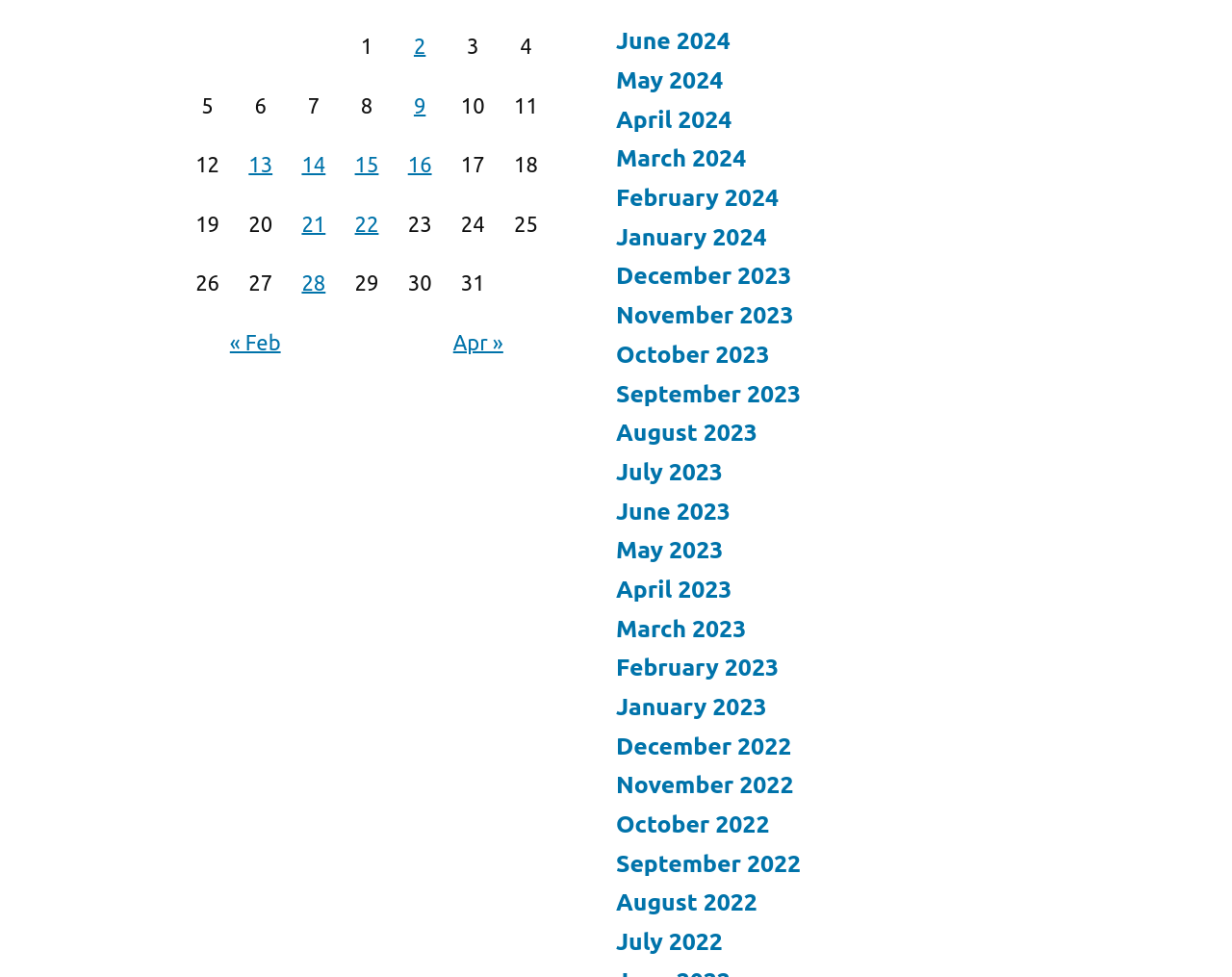Kindly provide the bounding box coordinates of the section you need to click on to fulfill the given instruction: "Go to April 2024".

[0.5, 0.108, 0.594, 0.136]